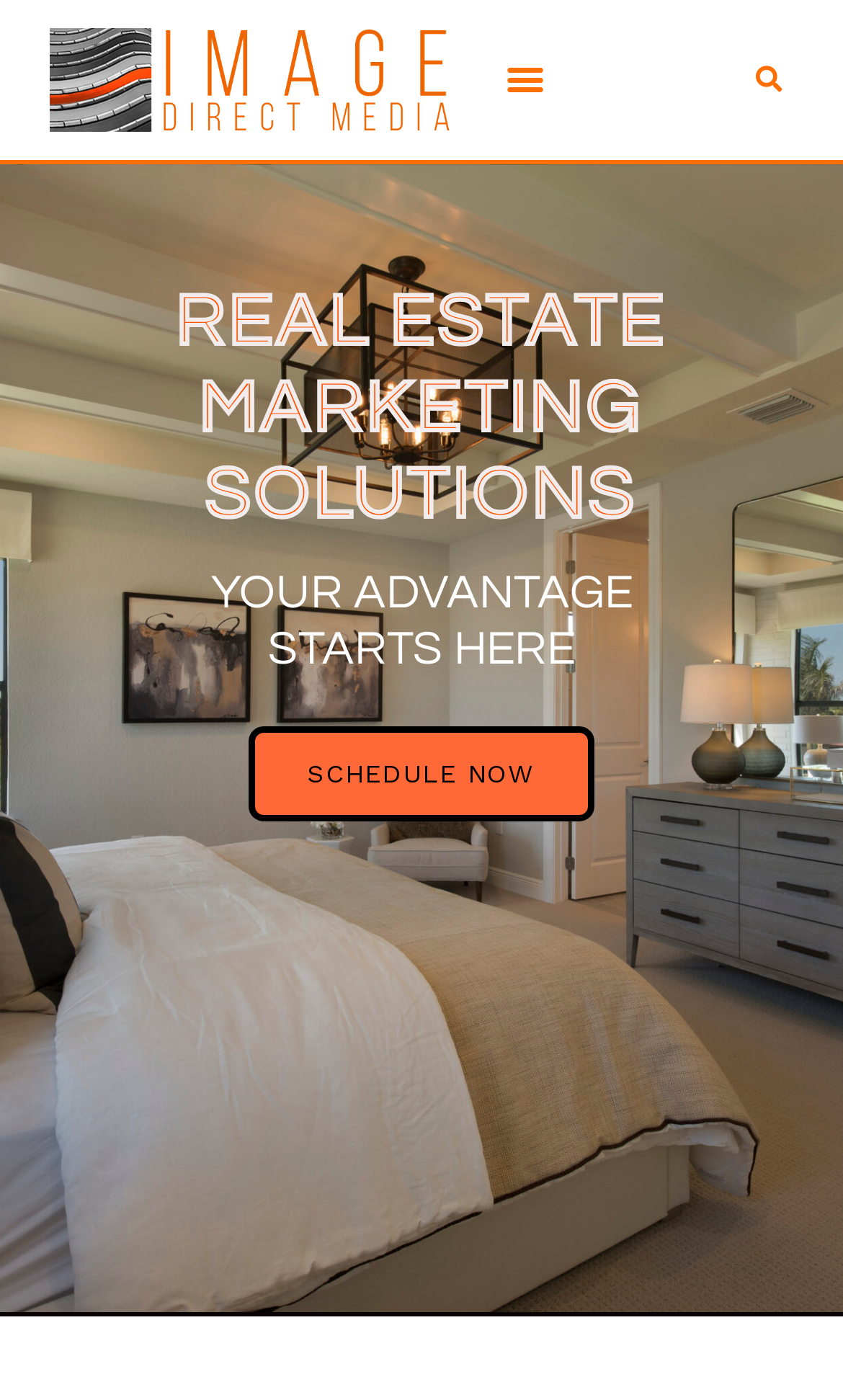What type of media is the webpage primarily focused on?
Please provide a single word or phrase based on the screenshot.

photos & videos